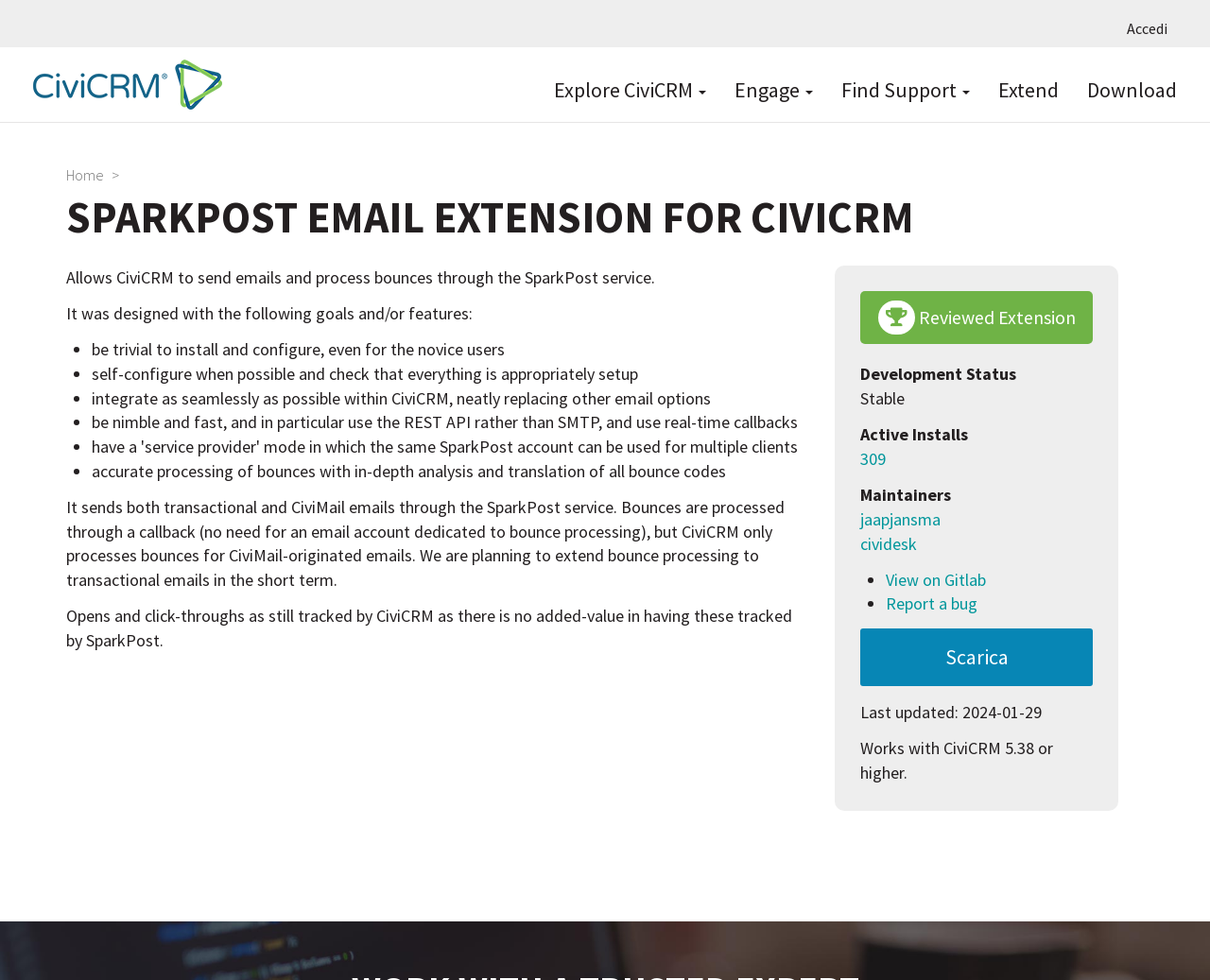When was the extension last updated?
Utilize the information in the image to give a detailed answer to the question.

The last updated date of the extension can be found in the article section of the webpage, where it is stated as 'Last updated: 2024-01-29'.